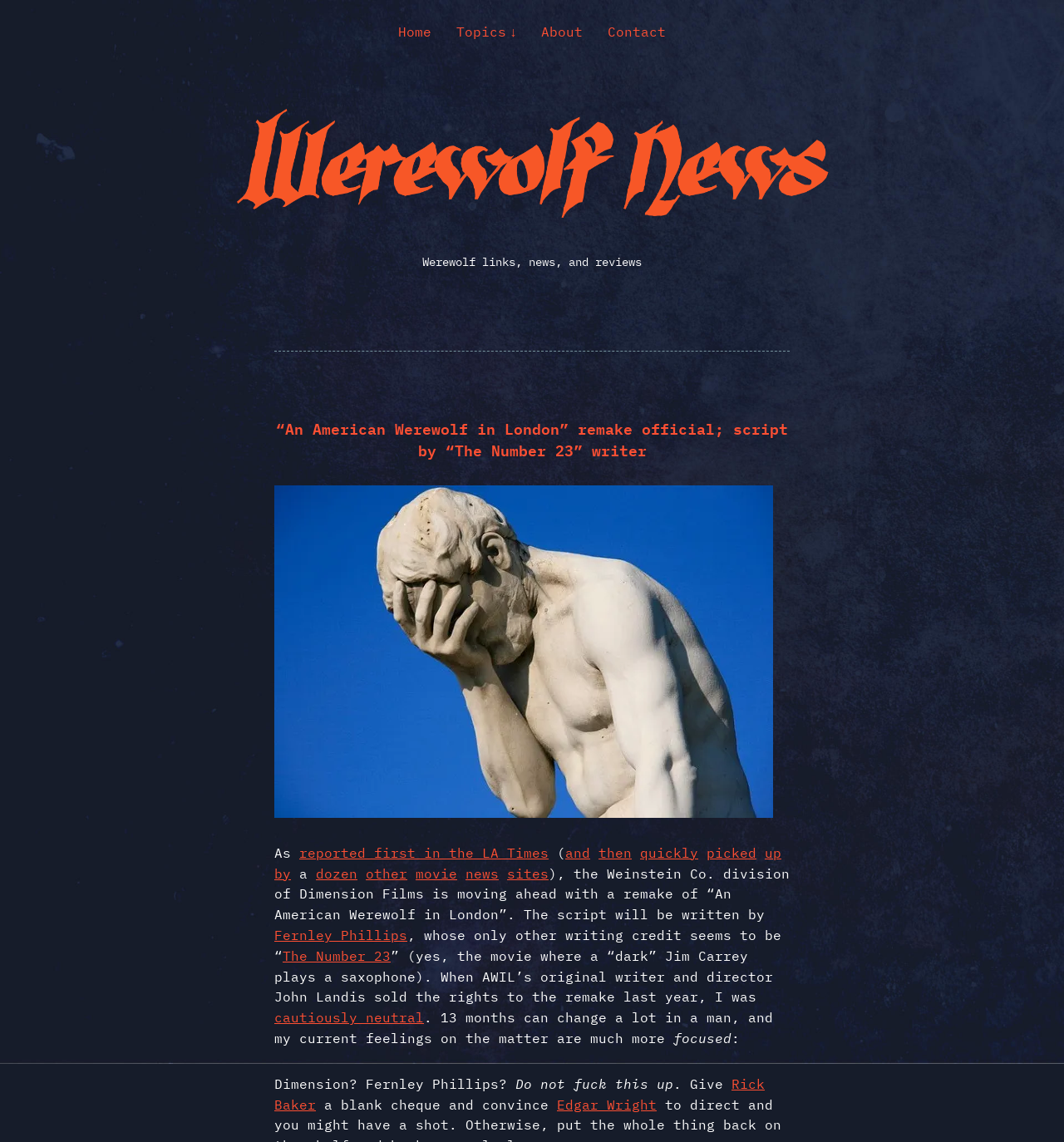Produce an extensive caption that describes everything on the webpage.

The webpage is about Werewolf News, with a prominent heading announcing the remake of "An American Werewolf in London" with a script by "The Number 23" writer. At the top, there are four links: "Home", "Topics ↓", "About", and "Contact", aligned horizontally. Below these links, there is a large image with a link to "Werewolf News" on the left and a static text "Werewolf links, news, and reviews" on the right.

The main content of the webpage is a news article about the remake of "An American Werewolf in London". The article starts with a link to the title of the news, followed by a brief summary of the news, which mentions that the Weinstein Co. division of Dimension Films is moving ahead with the remake, with the script written by Fernley Phillips. The article then expresses the author's cautious optimism about the remake, mentioning that they were initially neutral but are now more focused on the project.

Throughout the article, there are several links to relevant keywords, such as "LA Times", "The Number 23", and "Rick Baker". There are also two images, one at the top and one in the middle of the article, but their contents are not specified. The article concludes with a plea to the filmmakers not to mess up the remake and to give Rick Baker a blank cheque to work on the project.